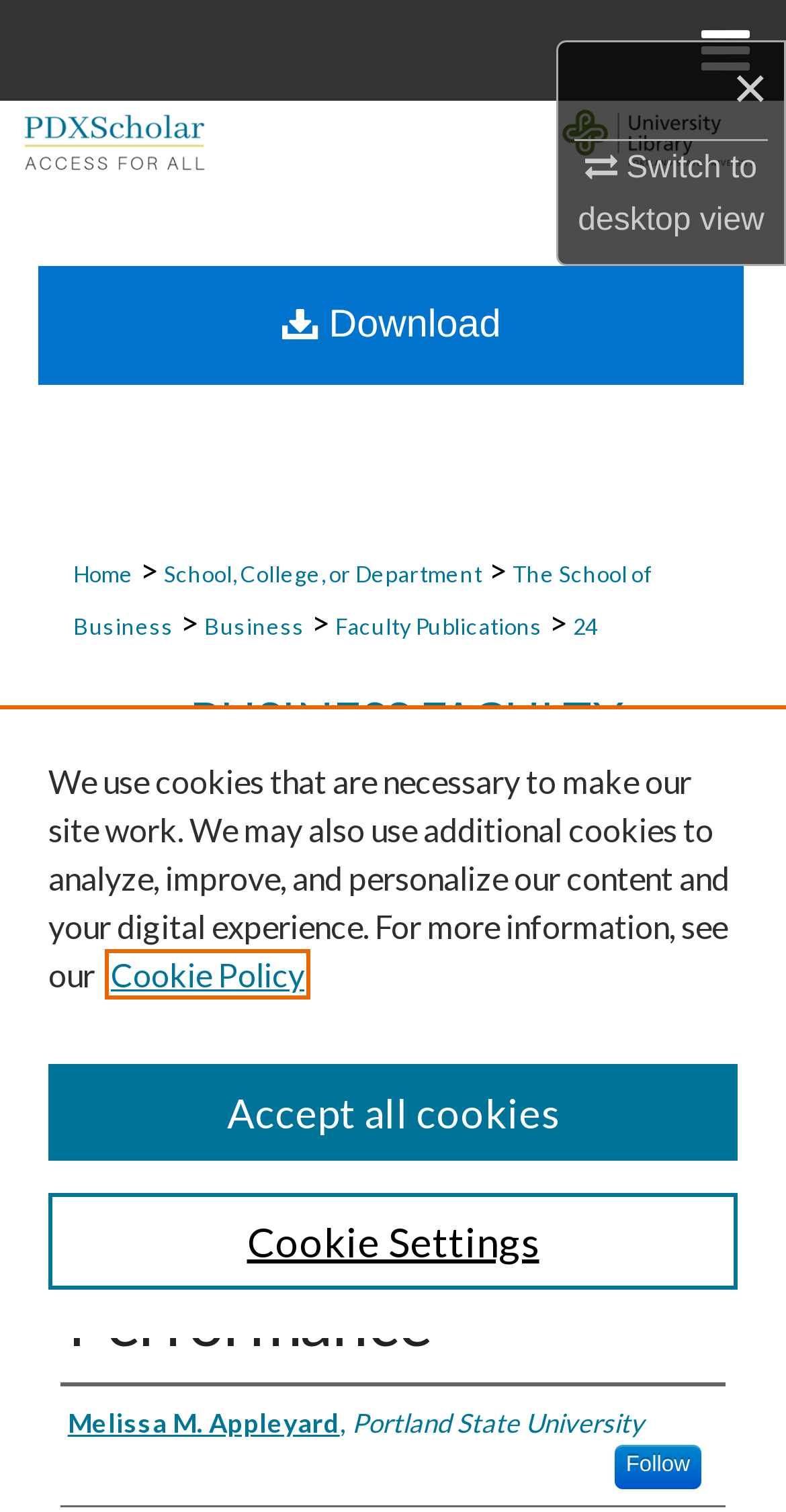Using the provided element description: "School, College, or Department", determine the bounding box coordinates of the corresponding UI element in the screenshot.

[0.208, 0.37, 0.613, 0.387]